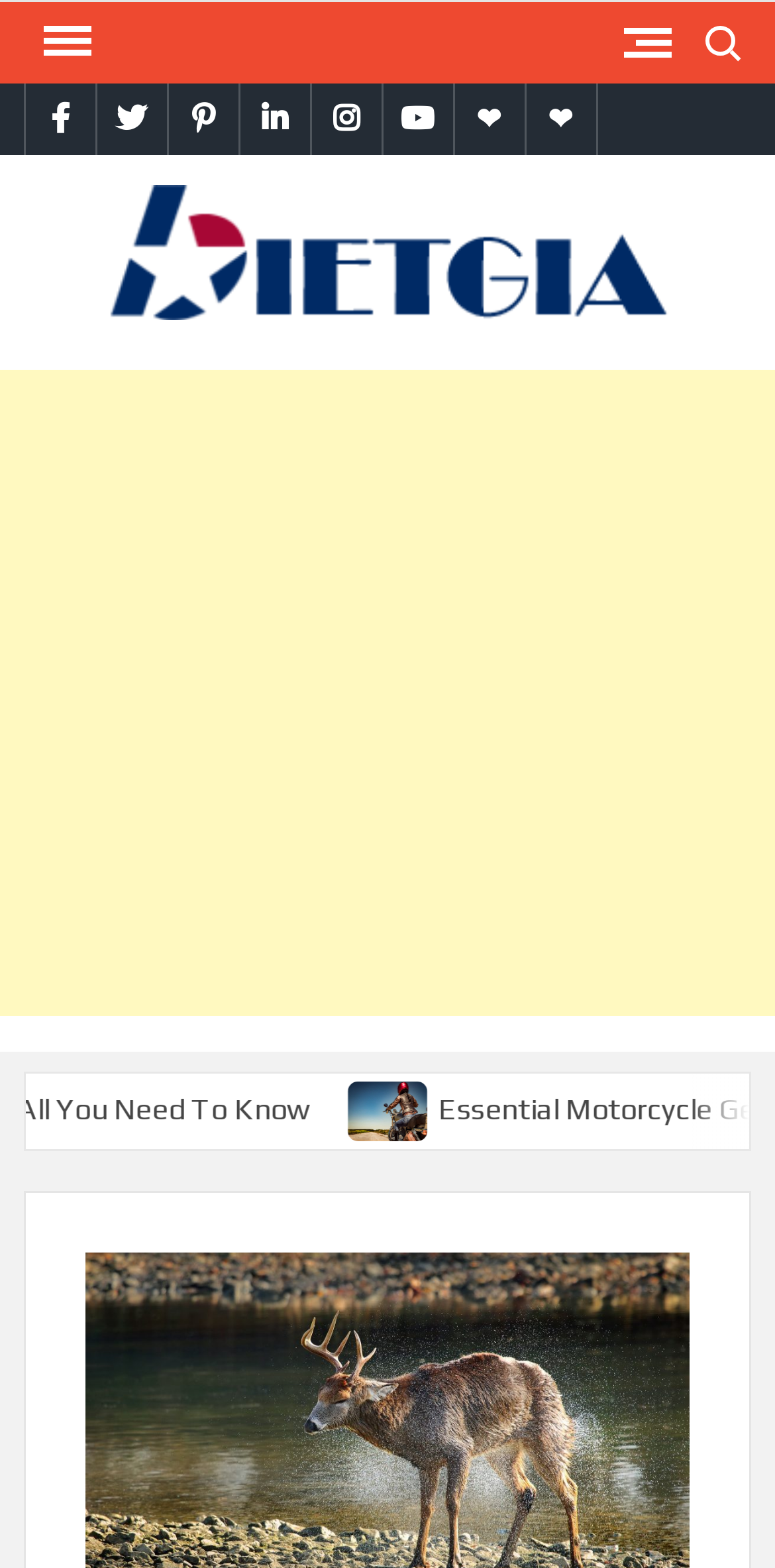Indicate the bounding box coordinates of the element that must be clicked to execute the instruction: "Search for something". The coordinates should be given as four float numbers between 0 and 1, i.e., [left, top, right, bottom].

[0.887, 0.006, 0.974, 0.049]